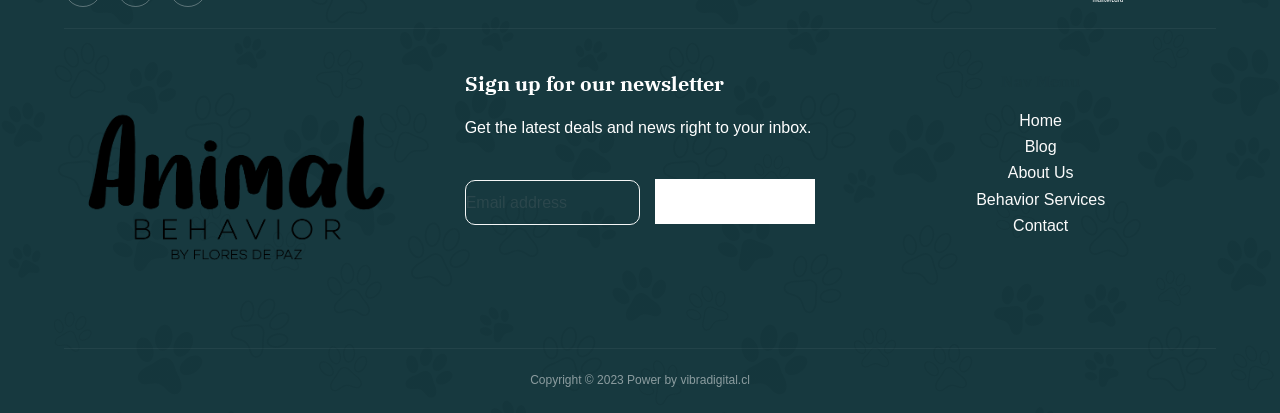Identify the bounding box coordinates for the element that needs to be clicked to fulfill this instruction: "Read the blog". Provide the coordinates in the format of four float numbers between 0 and 1: [left, top, right, bottom].

[0.801, 0.334, 0.826, 0.375]